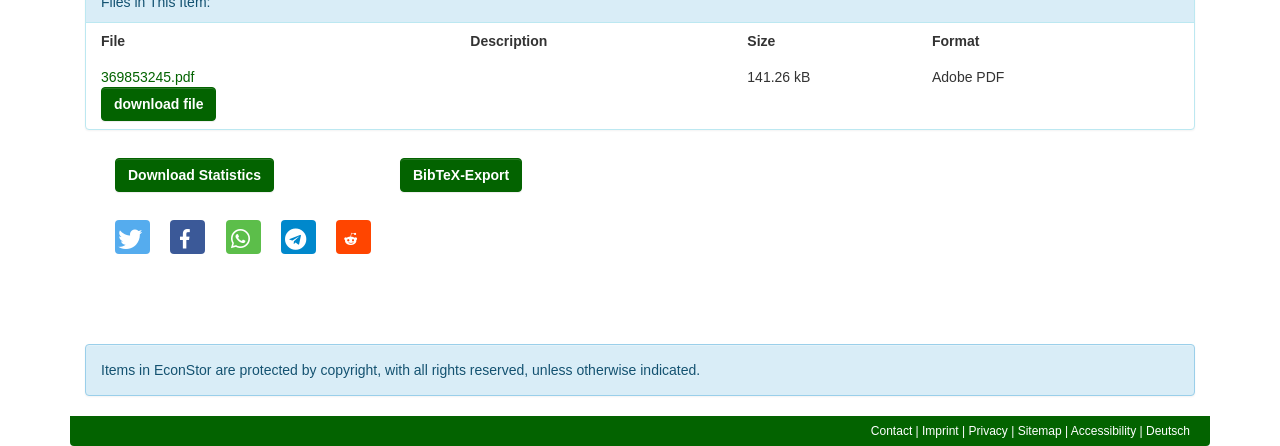Kindly determine the bounding box coordinates for the clickable area to achieve the given instruction: "contact us".

[0.68, 0.951, 0.713, 0.982]